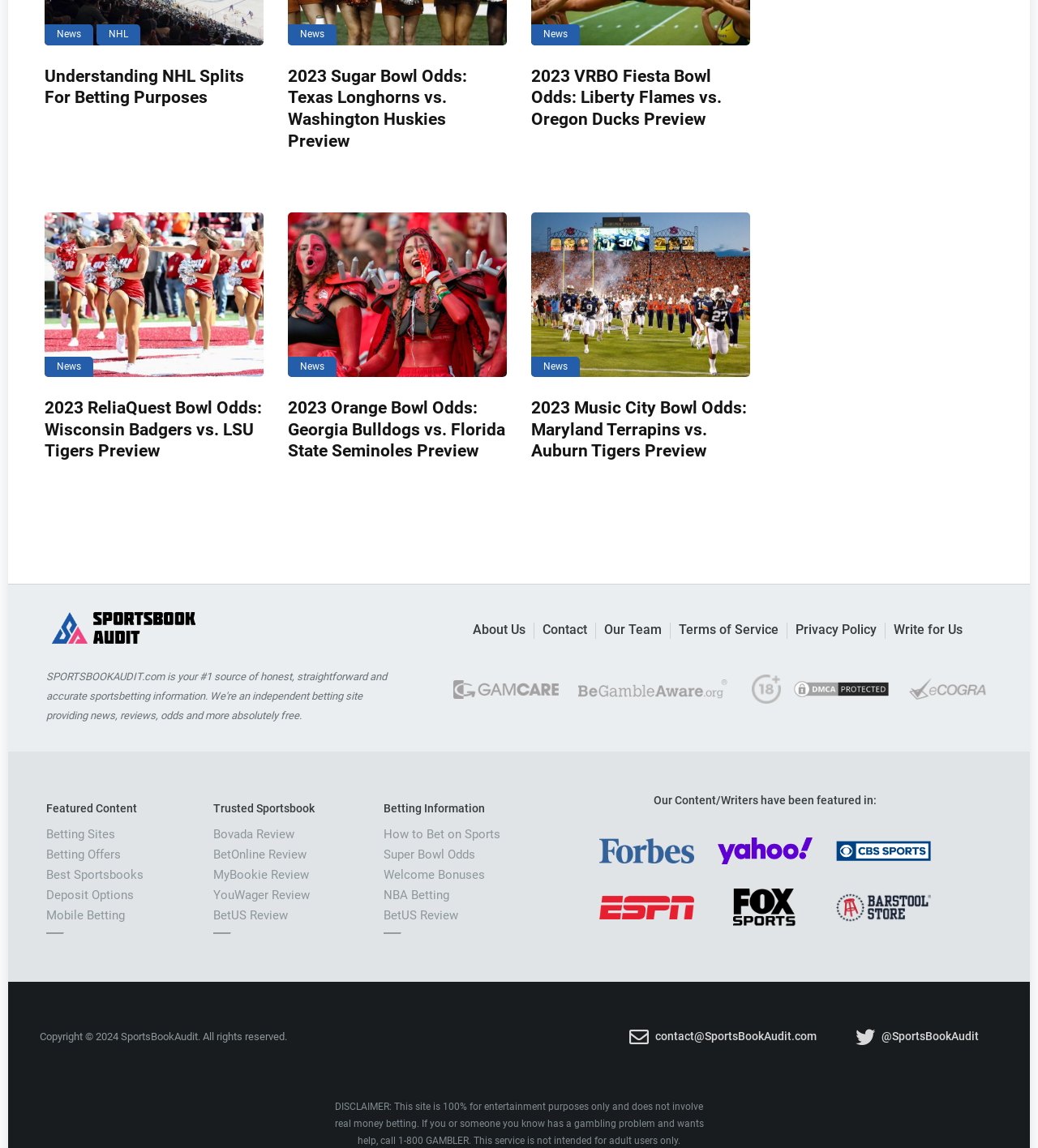Locate the UI element described by Deposit Options and provide its bounding box coordinates. Use the format (top-left x, top-left y, bottom-right x, bottom-right y) with all values as floating point numbers between 0 and 1.

[0.045, 0.773, 0.129, 0.786]